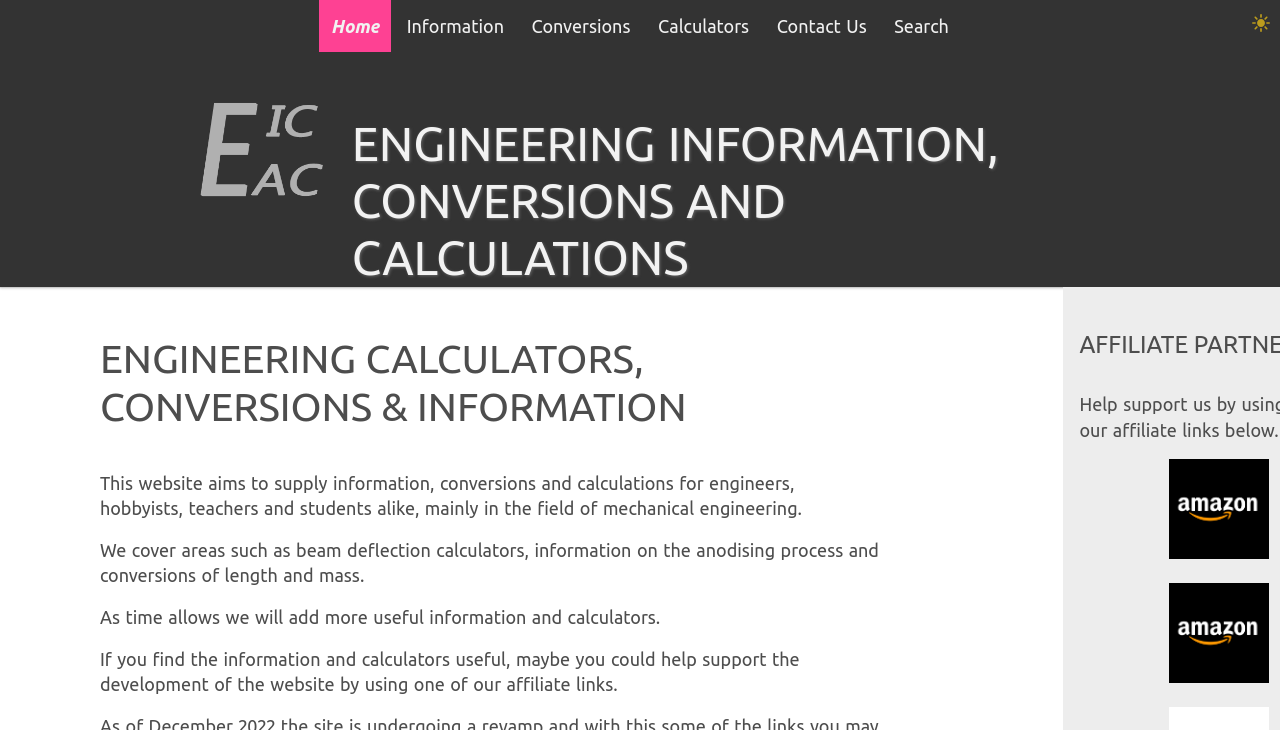Using the details in the image, give a detailed response to the question below:
What is the logo of the website?

The logo of the website is an image of the EICAC.co.uk logo, which is located at the top-left corner of the page and serves as a link to the homepage.